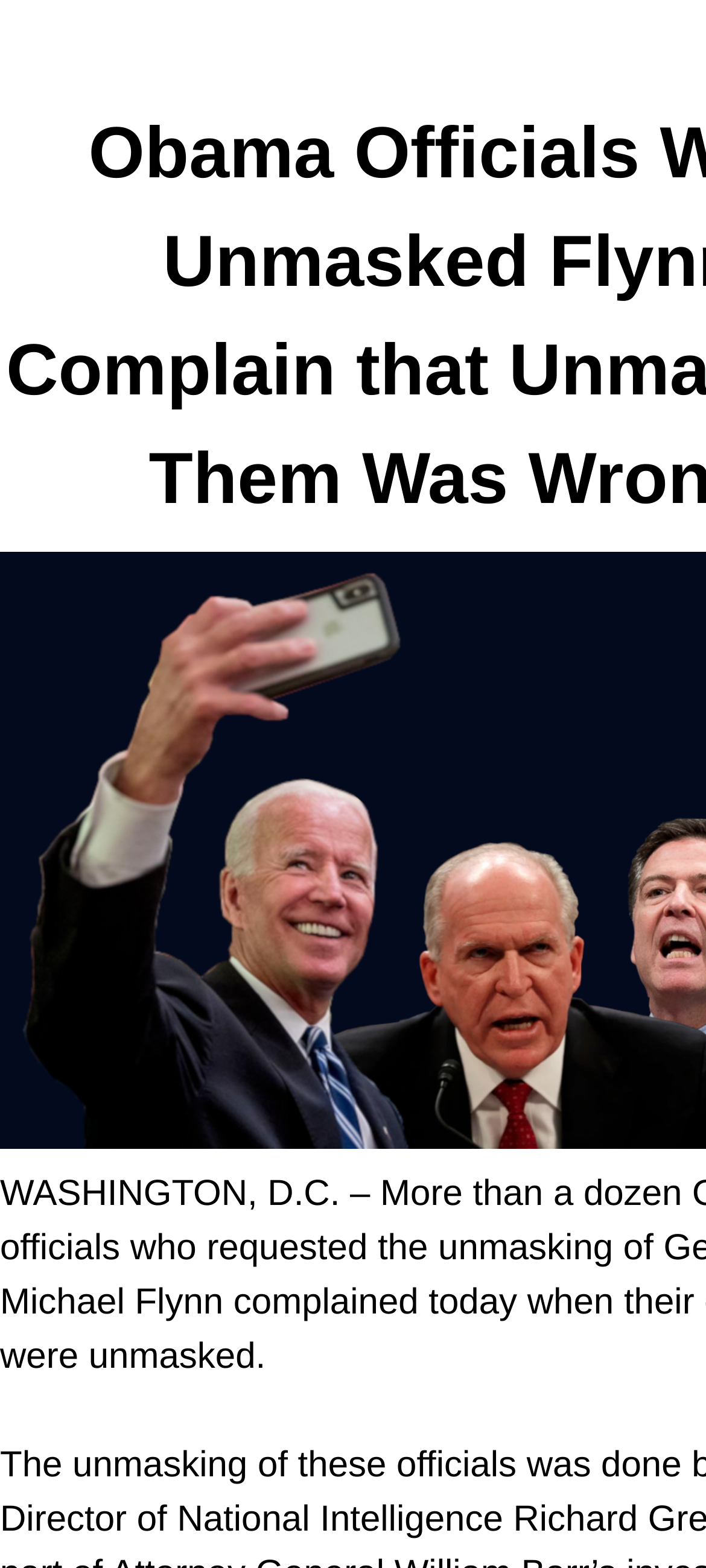Determine the main headline of the webpage and provide its text.

Obama Officials Who Unmasked Flynn Complain that Unmasking Them Was Wrong
